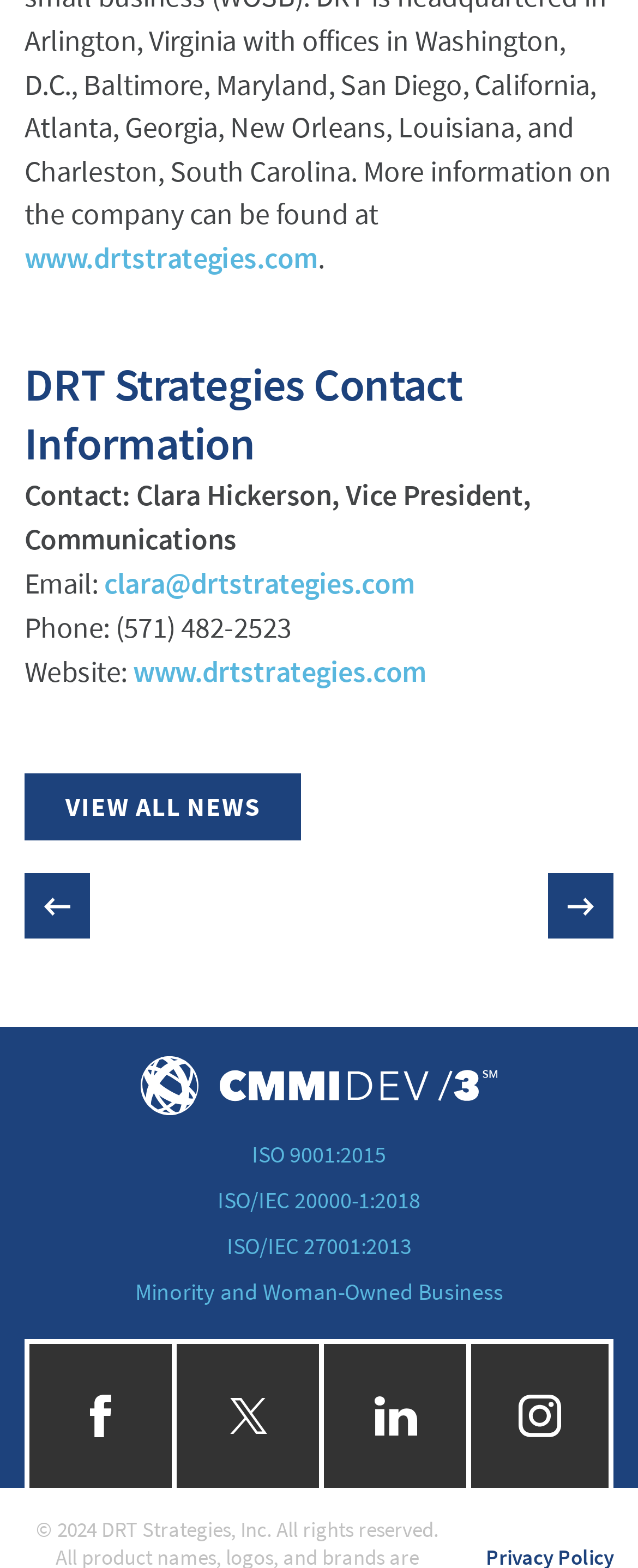What is the certification listed at the bottom of the page?
Using the image, give a concise answer in the form of a single word or short phrase.

ISO 9001:2015